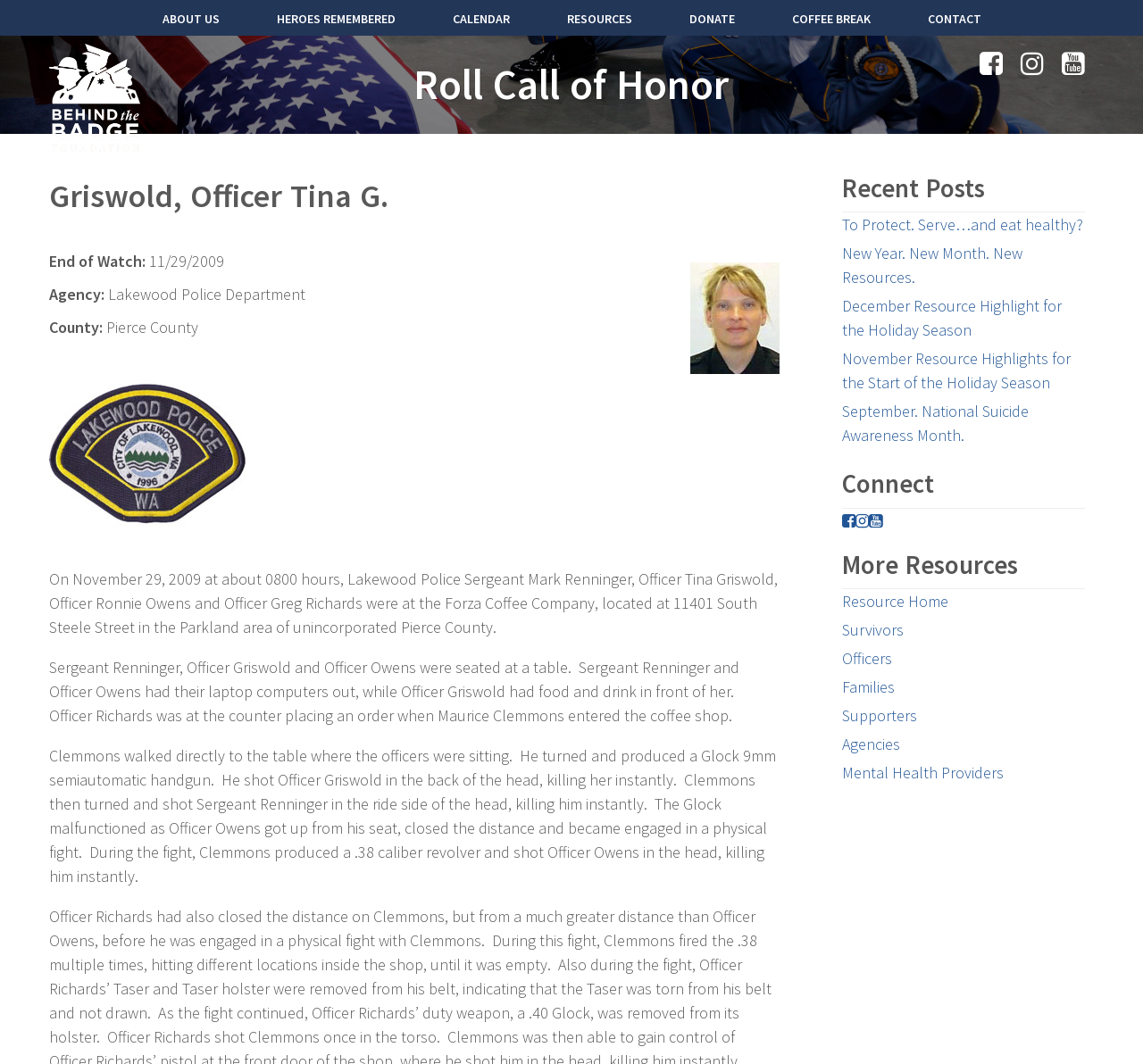Provide the bounding box coordinates of the HTML element this sentence describes: "Resources".

[0.496, 0.0, 0.553, 0.034]